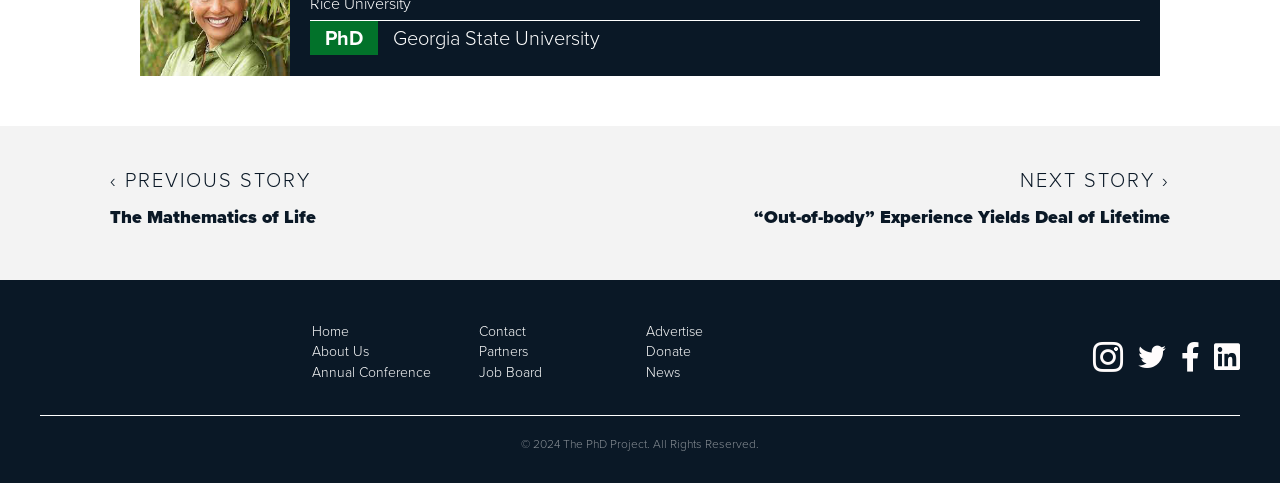Please identify the bounding box coordinates of the clickable region that I should interact with to perform the following instruction: "check job board". The coordinates should be expressed as four float numbers between 0 and 1, i.e., [left, top, right, bottom].

[0.374, 0.749, 0.423, 0.792]